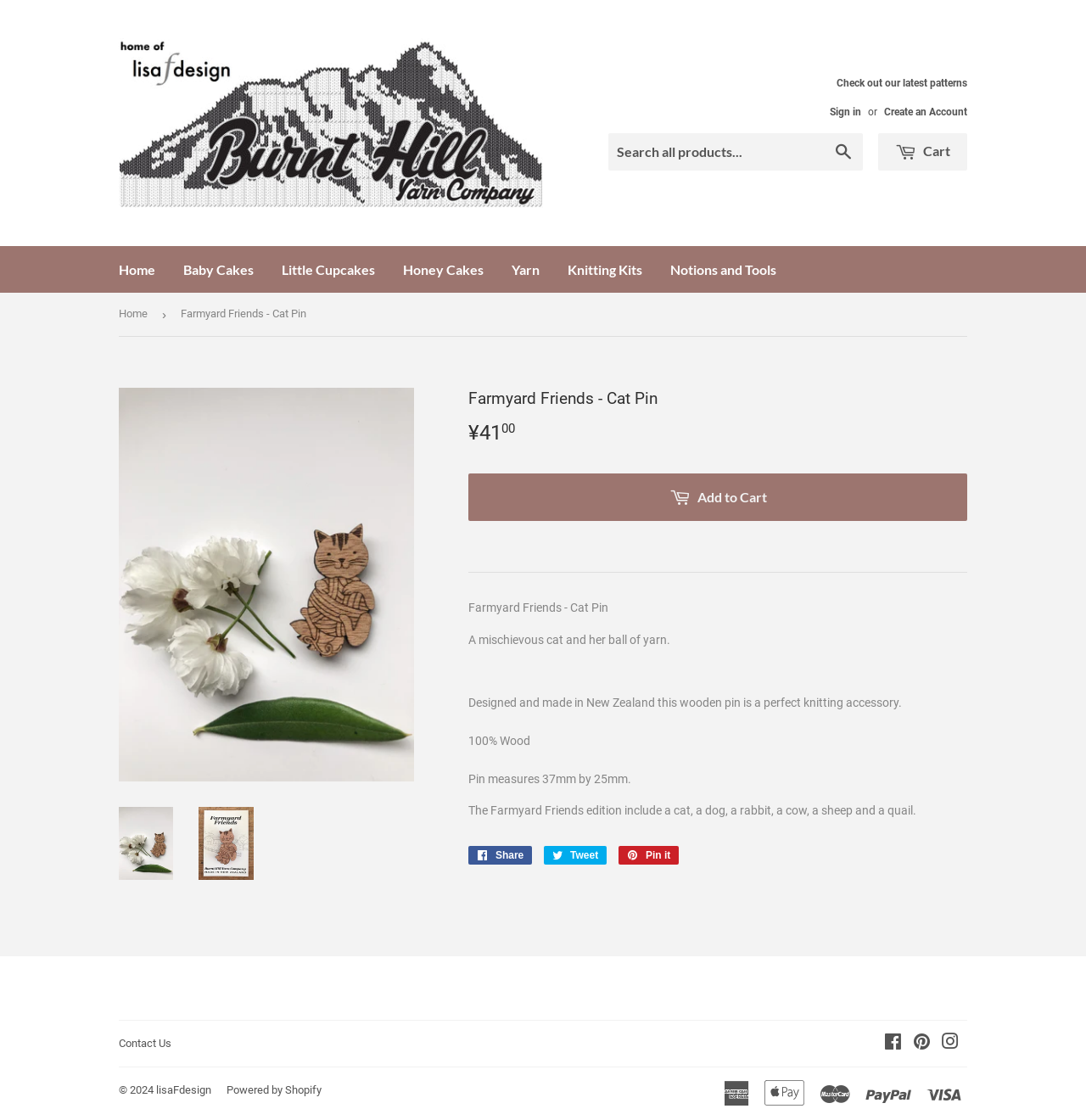Indicate the bounding box coordinates of the element that must be clicked to execute the instruction: "Search all products". The coordinates should be given as four float numbers between 0 and 1, i.e., [left, top, right, bottom].

[0.56, 0.119, 0.795, 0.152]